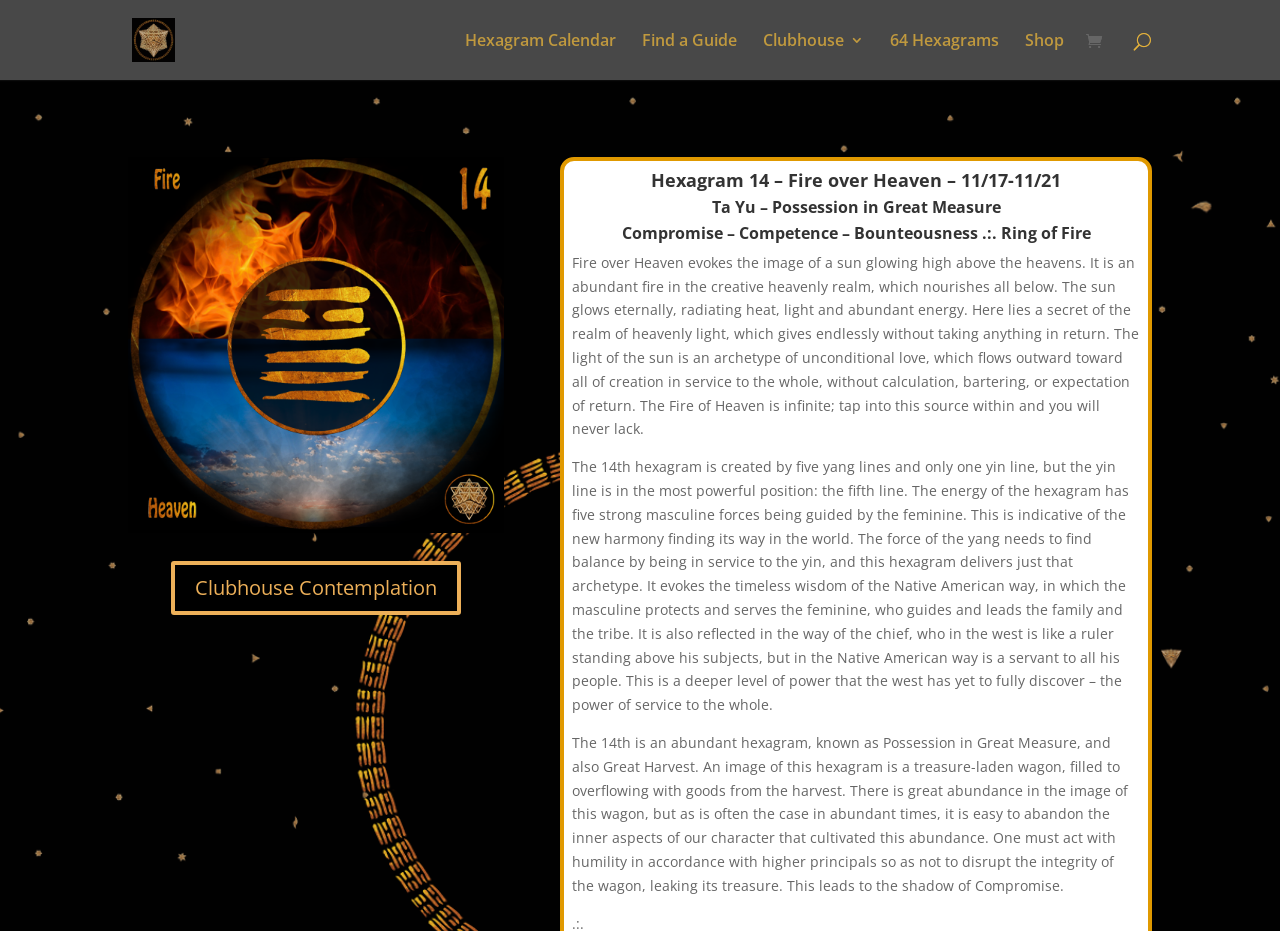Find and indicate the bounding box coordinates of the region you should select to follow the given instruction: "Explore the 'Shop'".

[0.801, 0.035, 0.831, 0.086]